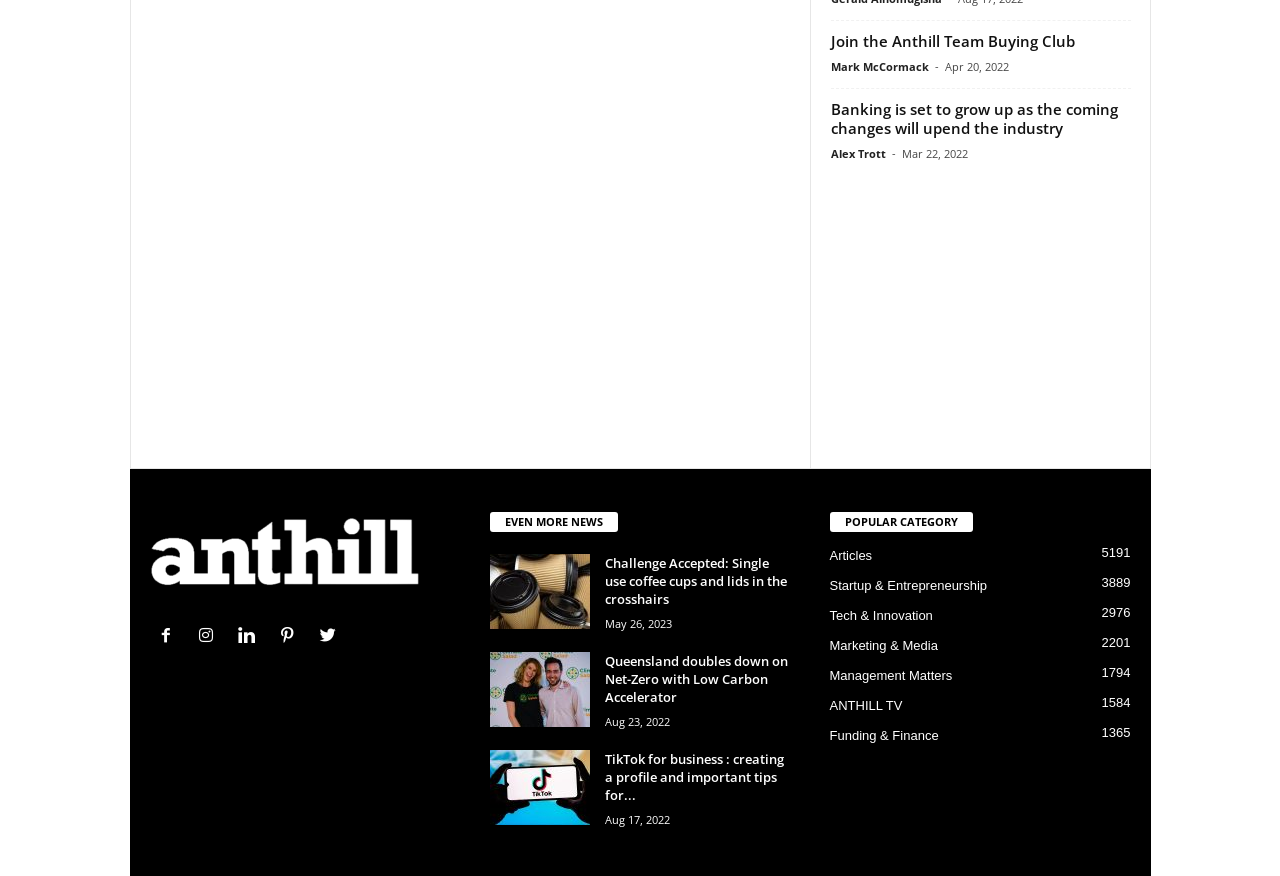Pinpoint the bounding box coordinates of the clickable element needed to complete the instruction: "Read article 'Banking is set to grow up as the coming changes will upend the industry'". The coordinates should be provided as four float numbers between 0 and 1: [left, top, right, bottom].

[0.649, 0.114, 0.873, 0.158]